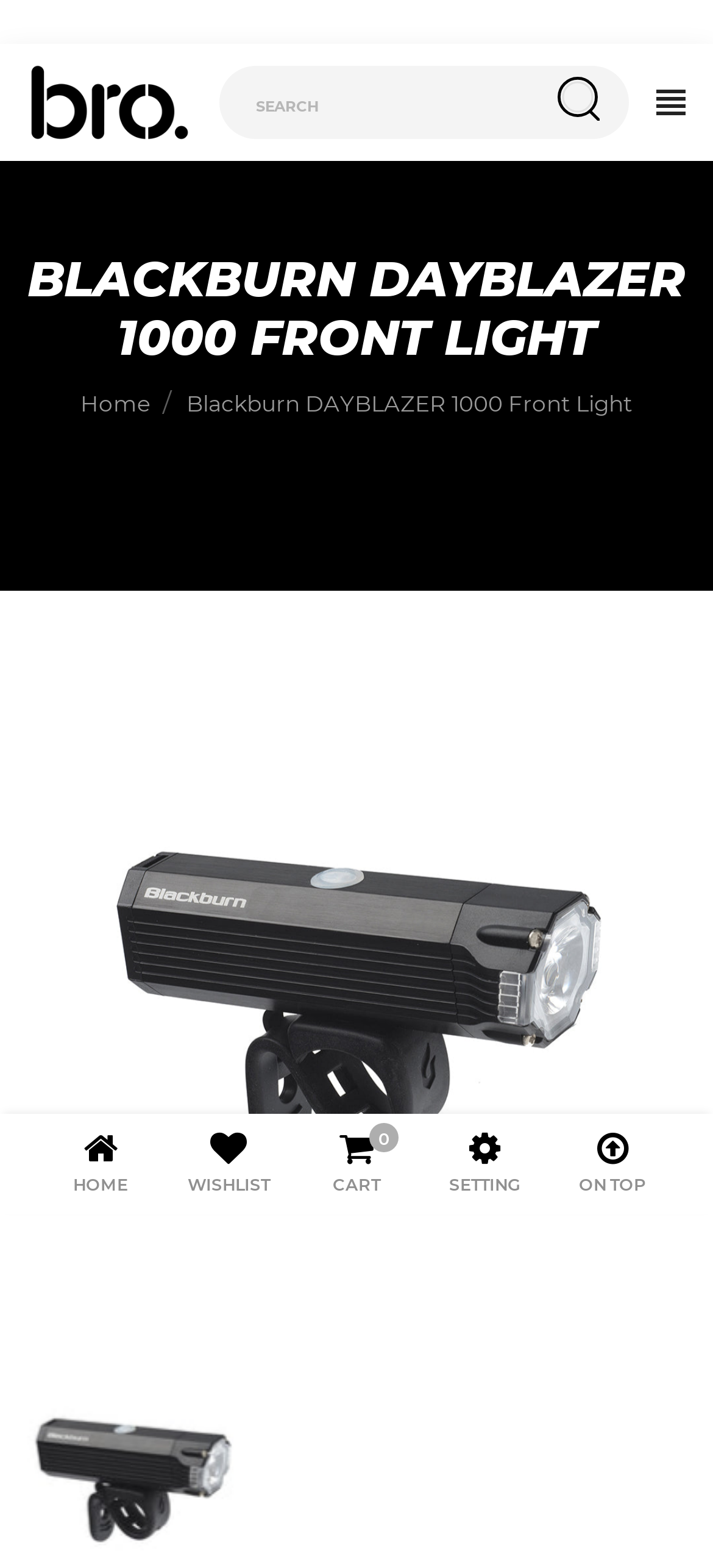Show the bounding box coordinates of the element that should be clicked to complete the task: "go to home page".

[0.113, 0.247, 0.21, 0.268]